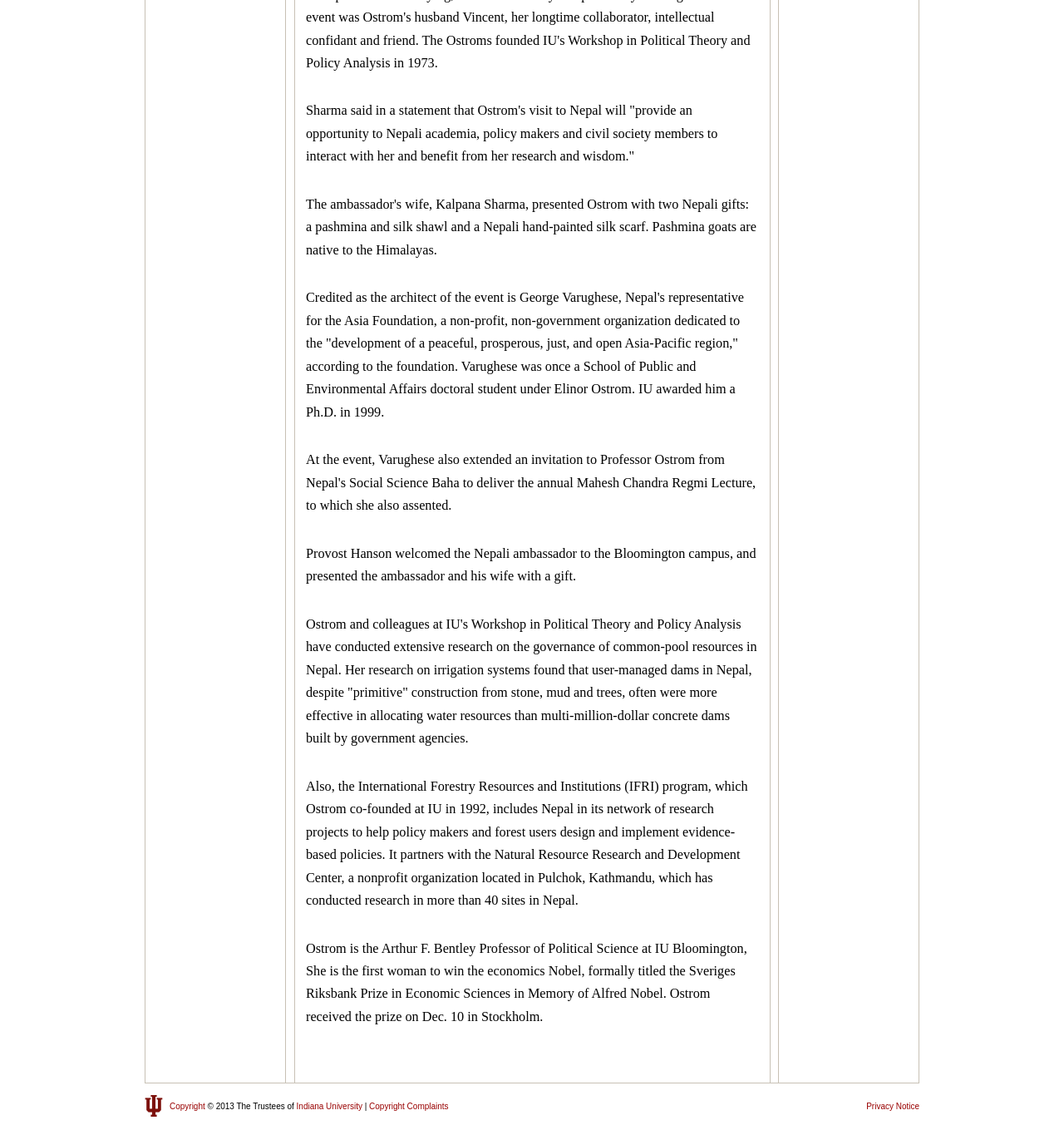Provide the bounding box coordinates in the format (top-left x, top-left y, bottom-right x, bottom-right y). All values are floating point numbers between 0 and 1. Determine the bounding box coordinate of the UI element described as: Copyright Complaints

[0.347, 0.975, 0.422, 0.983]